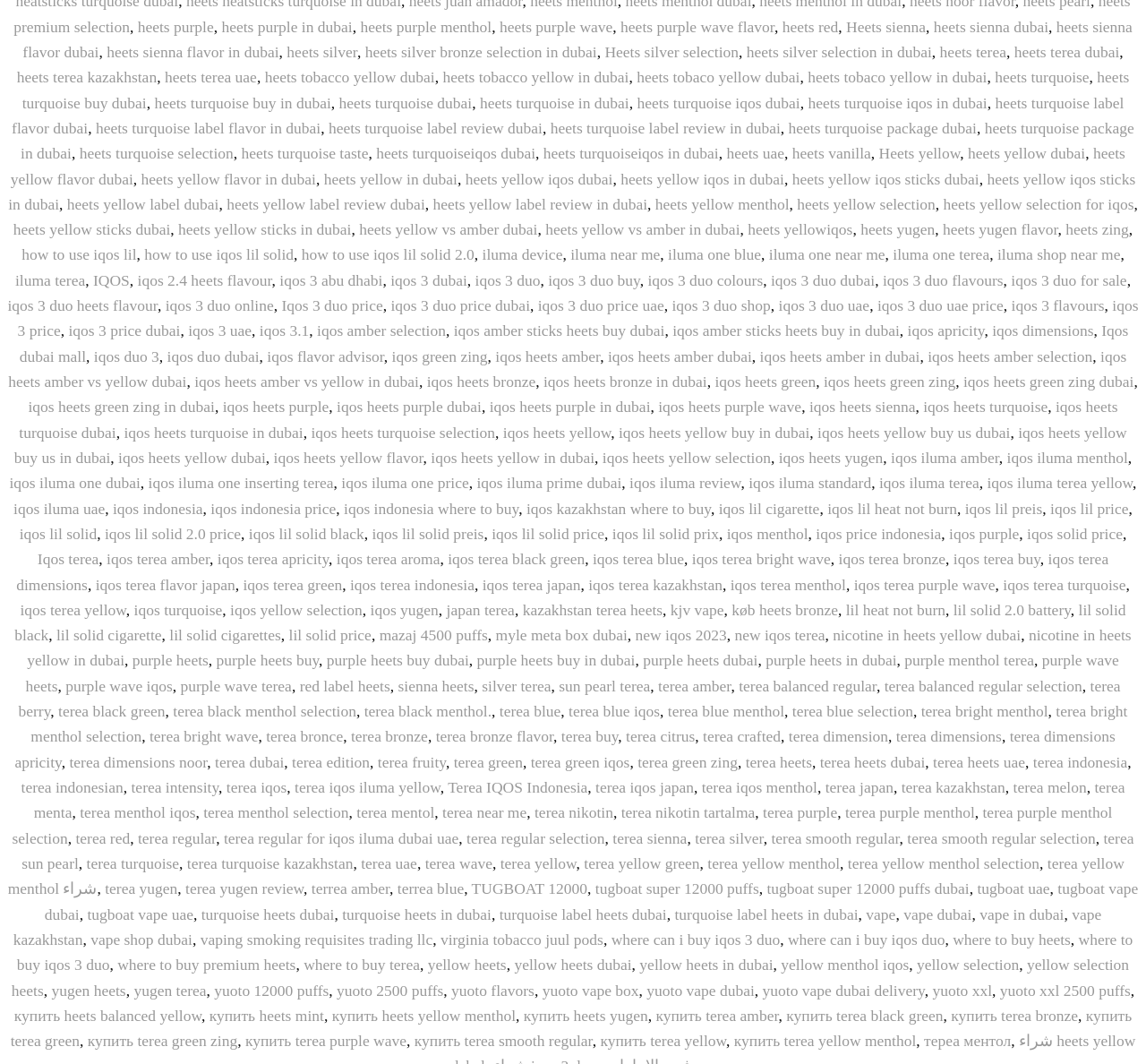Determine the bounding box coordinates of the clickable element to complete this instruction: "go to Heets yellow iqos sticks in dubai". Provide the coordinates in the format of four float numbers between 0 and 1, [left, top, right, bottom].

[0.007, 0.155, 0.991, 0.196]